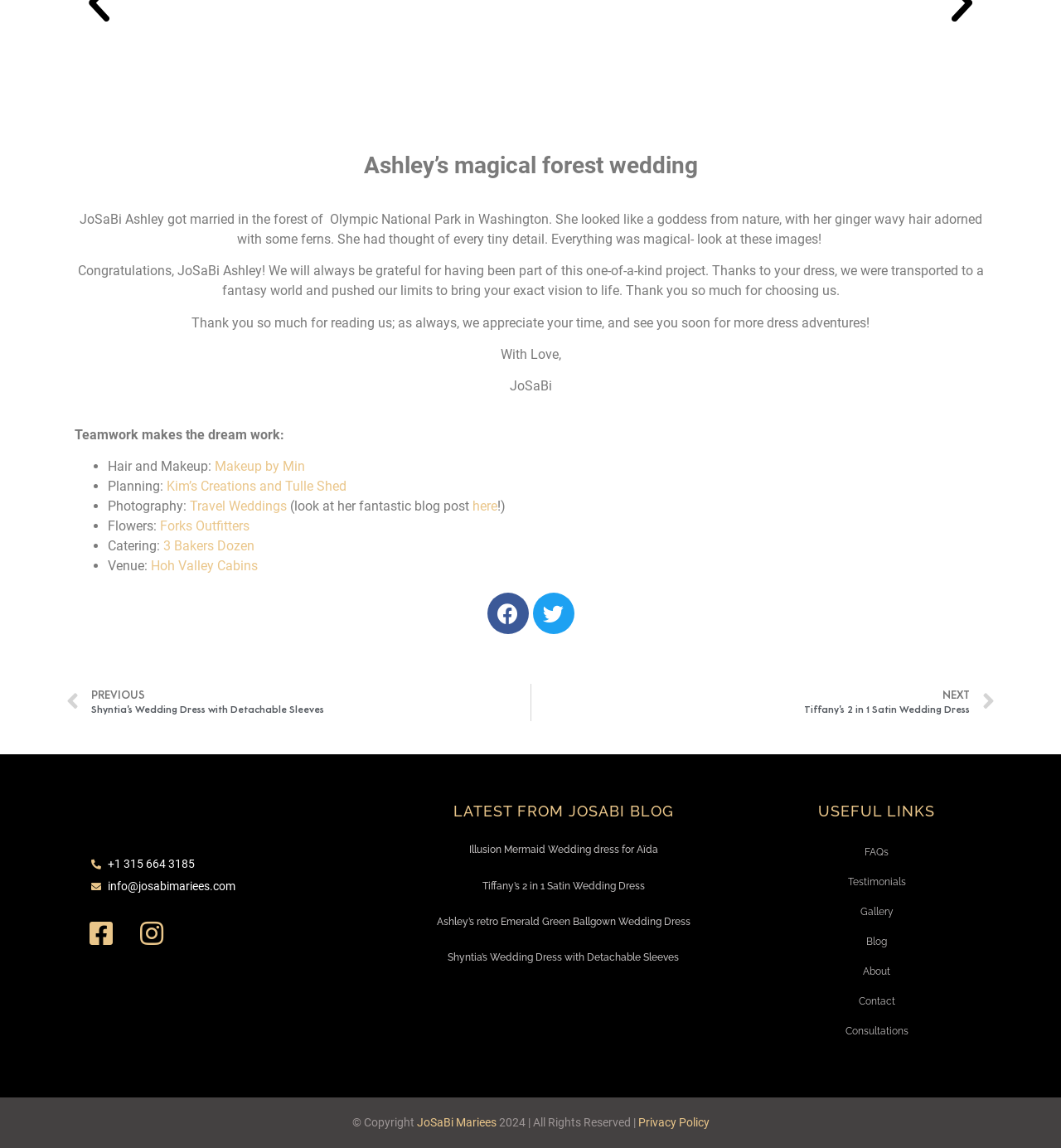Locate the bounding box coordinates of the clickable part needed for the task: "Click on the 'NEXT Tiffany’s 2 in 1 Satin Wedding Dress' link".

[0.758, 0.596, 0.938, 0.628]